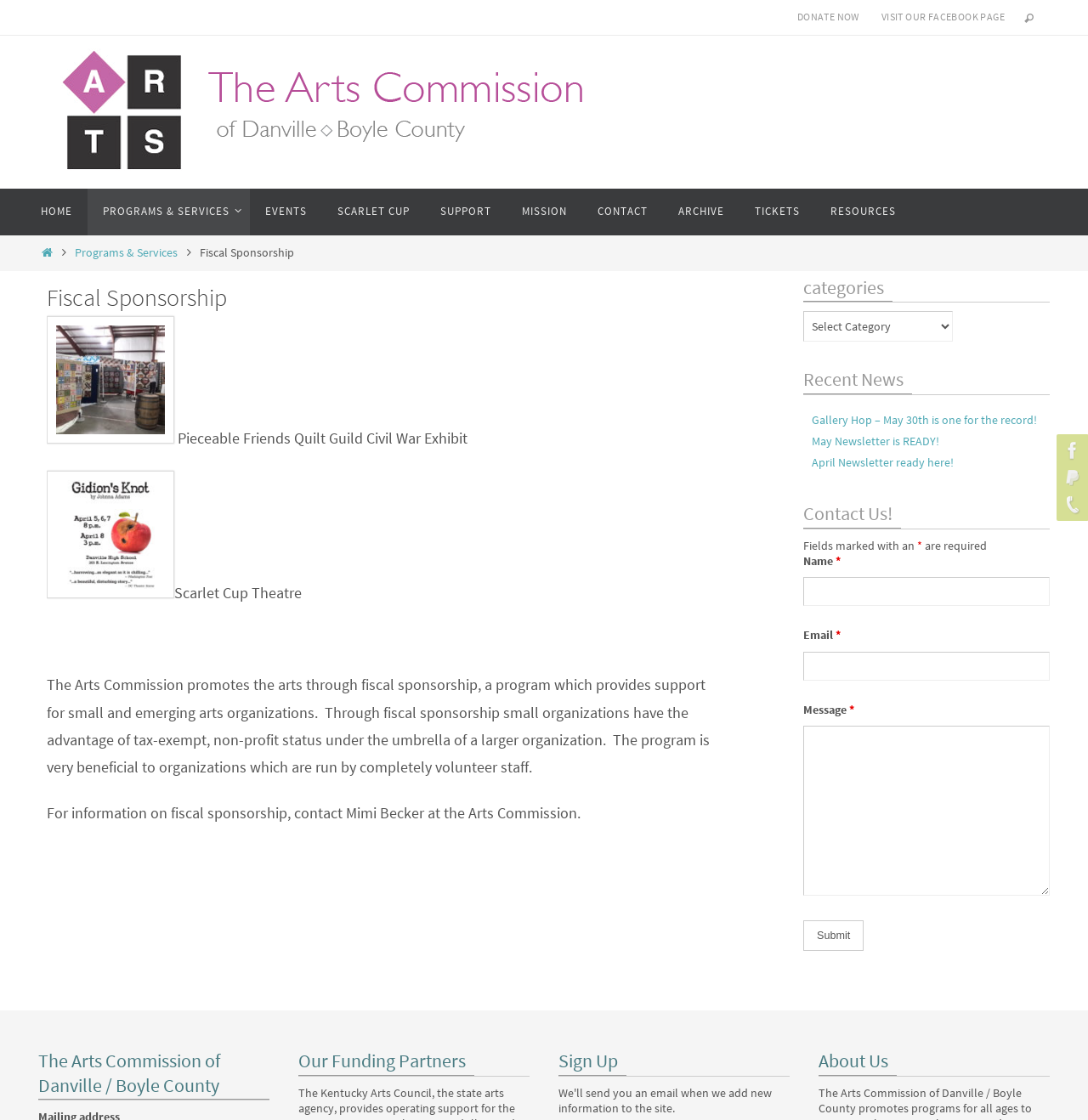Please identify the bounding box coordinates of the area that needs to be clicked to follow this instruction: "Visit Facebook page".

[0.802, 0.005, 0.931, 0.025]